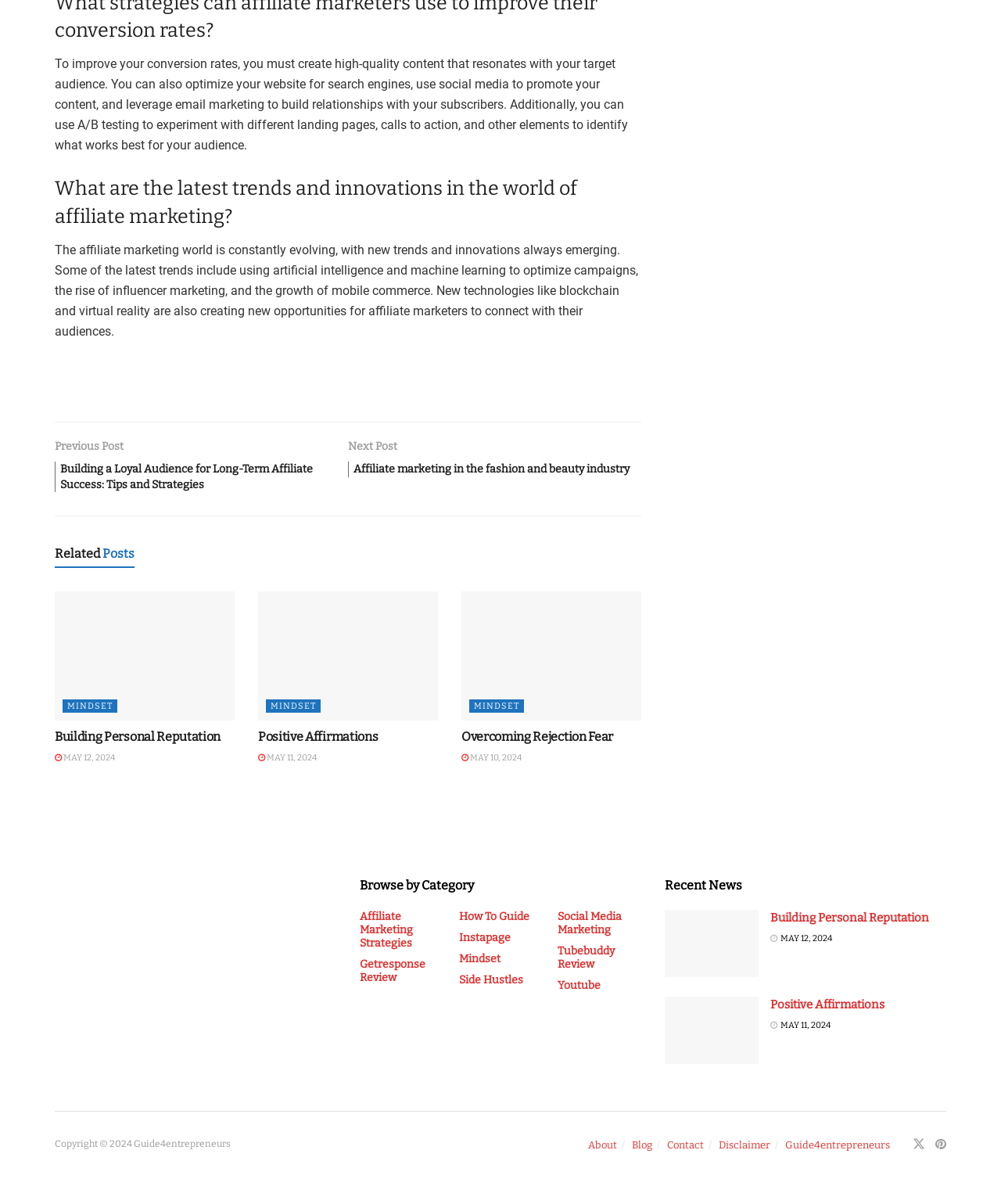Please pinpoint the bounding box coordinates for the region I should click to adhere to this instruction: "Read the article 'Building a Loyal Audience for Long-Term Affiliate Success: Tips and Strategies'".

[0.055, 0.366, 0.348, 0.423]